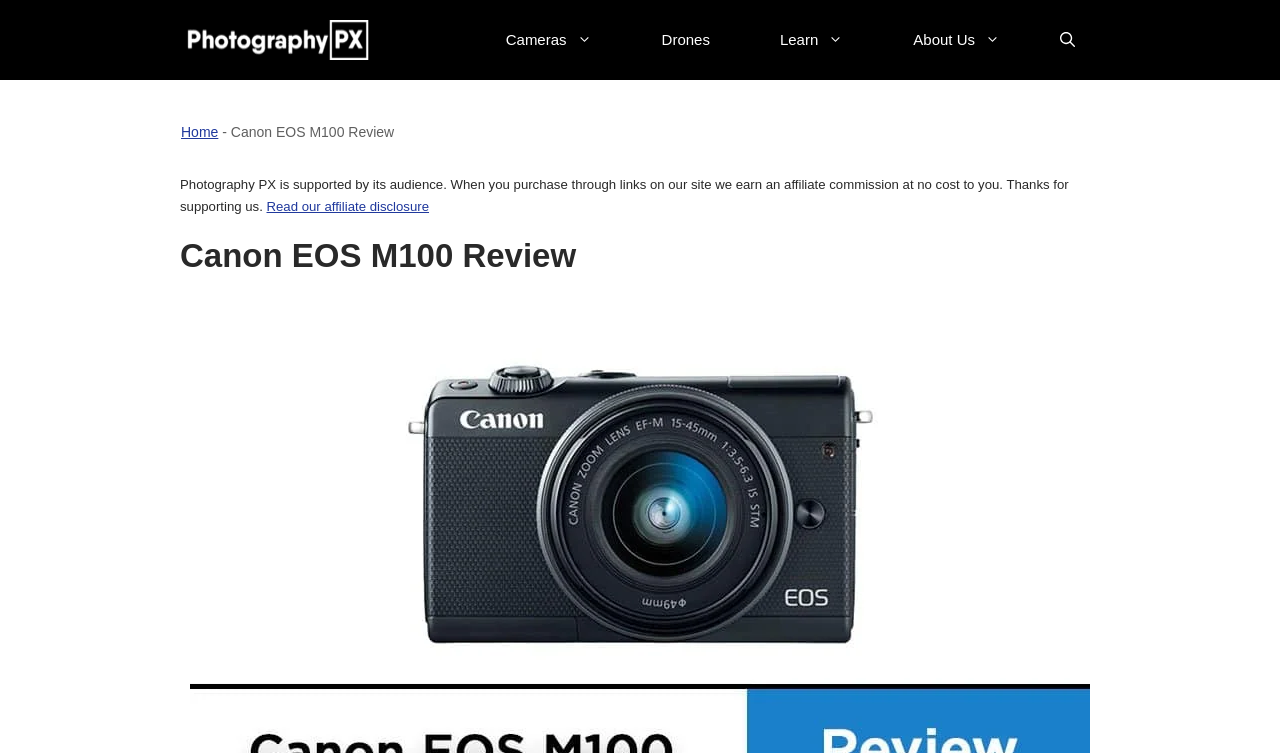Locate the bounding box coordinates of the element's region that should be clicked to carry out the following instruction: "read affiliate disclosure". The coordinates need to be four float numbers between 0 and 1, i.e., [left, top, right, bottom].

[0.208, 0.264, 0.335, 0.284]